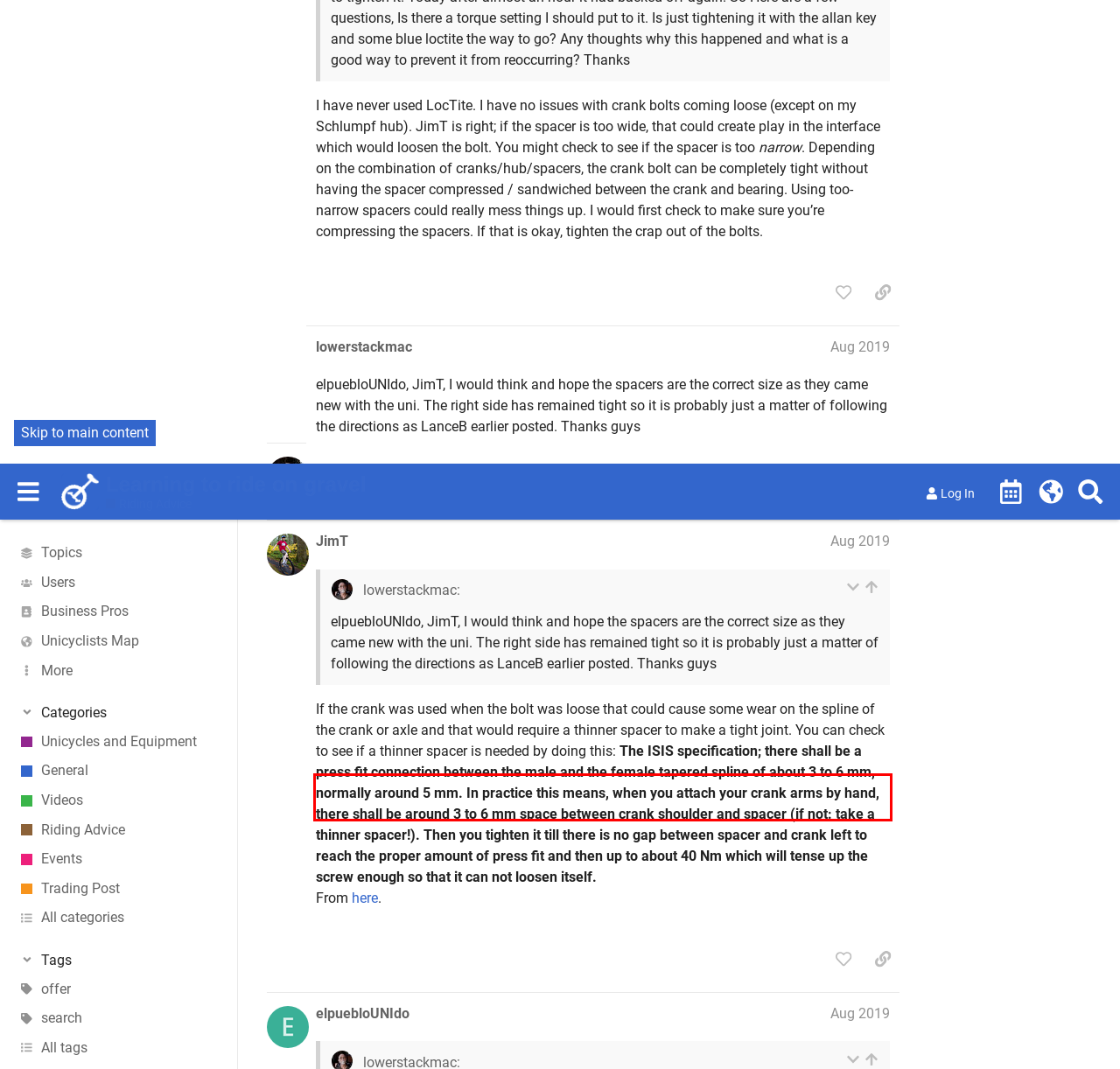You have a screenshot of a webpage with a UI element highlighted by a red bounding box. Use OCR to obtain the text within this highlighted area.

I have a Duro Wildlife leopard on my 24” Muni and I love it! Lots of grip, bounce and roll-over capability.